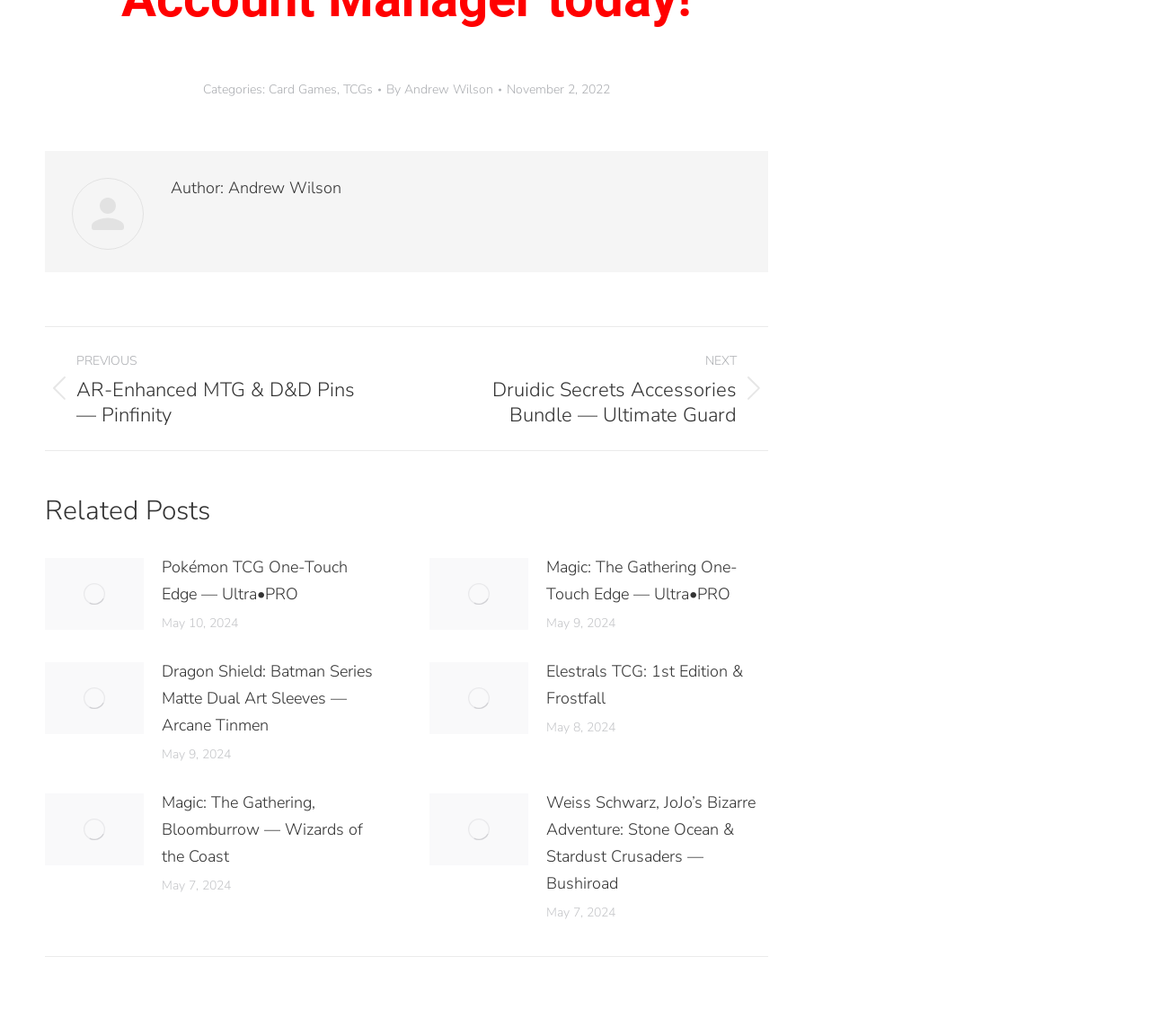Bounding box coordinates are specified in the format (top-left x, top-left y, bottom-right x, bottom-right y). All values are floating point numbers bounded between 0 and 1. Please provide the bounding box coordinate of the region this sentence describes: By Andrew Wilson

[0.336, 0.075, 0.436, 0.098]